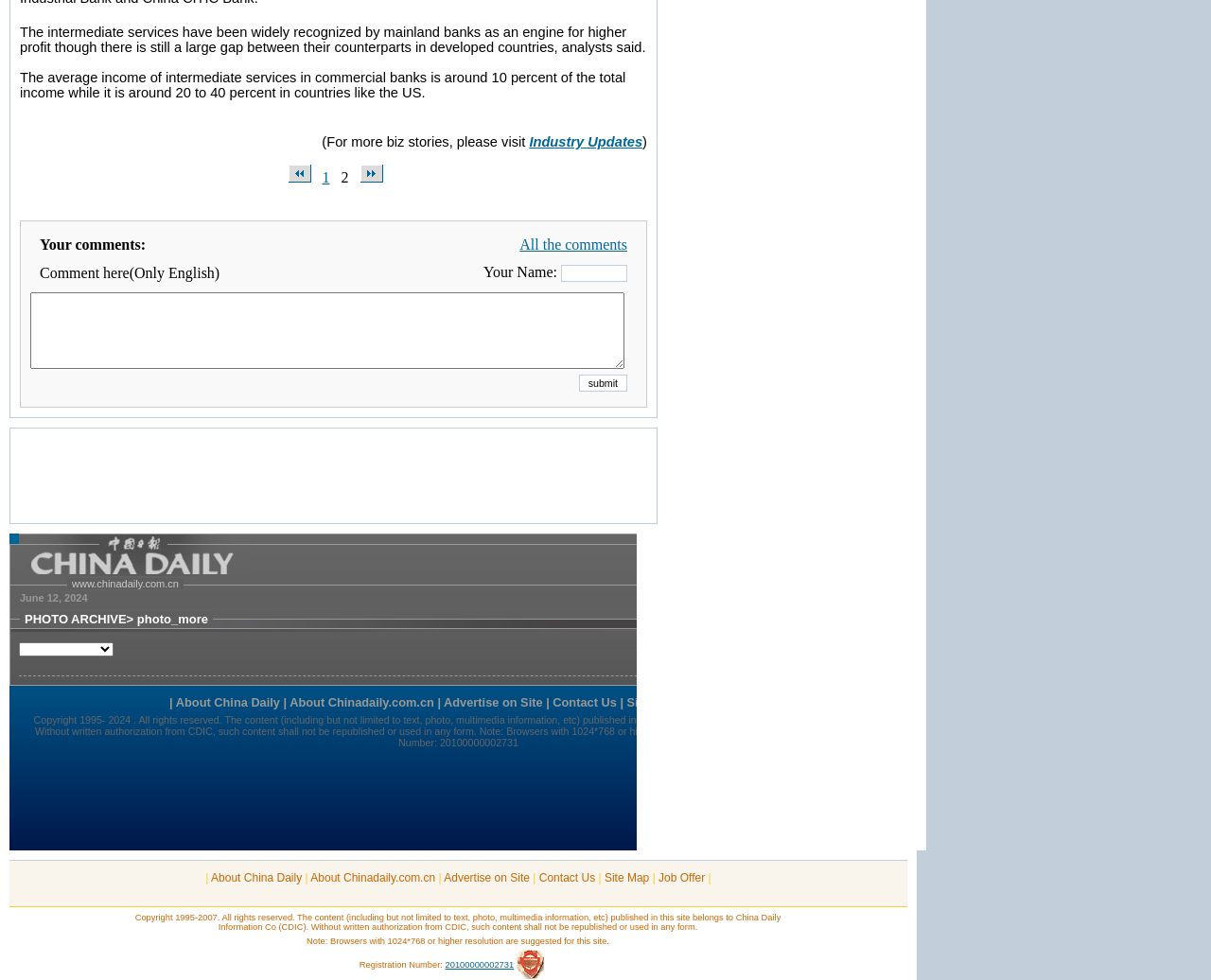Predict the bounding box coordinates for the UI element described as: "20100000002731". The coordinates should be four float numbers between 0 and 1, presented as [left, top, right, bottom].

[0.368, 0.98, 0.424, 0.989]